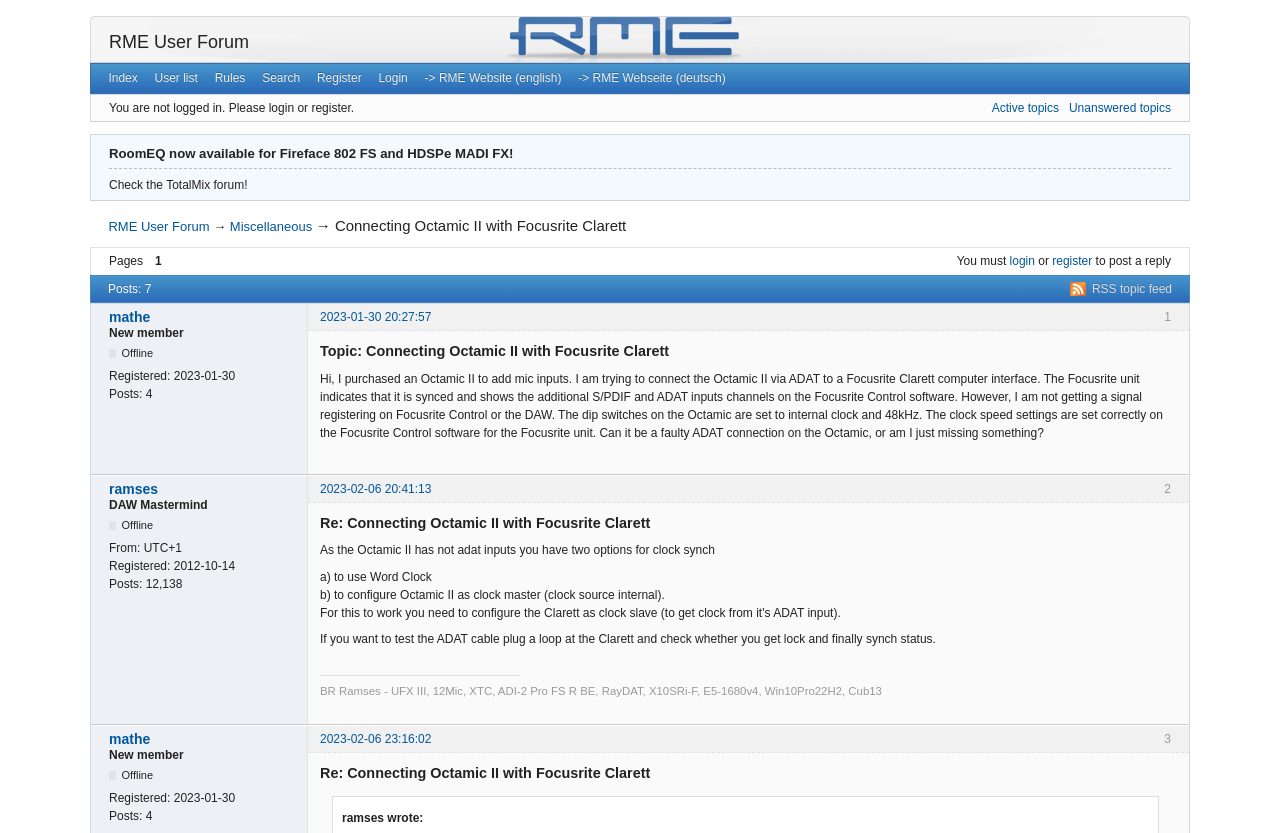Specify the bounding box coordinates of the element's region that should be clicked to achieve the following instruction: "view active topics". The bounding box coordinates consist of four float numbers between 0 and 1, in the format [left, top, right, bottom].

[0.775, 0.121, 0.827, 0.138]